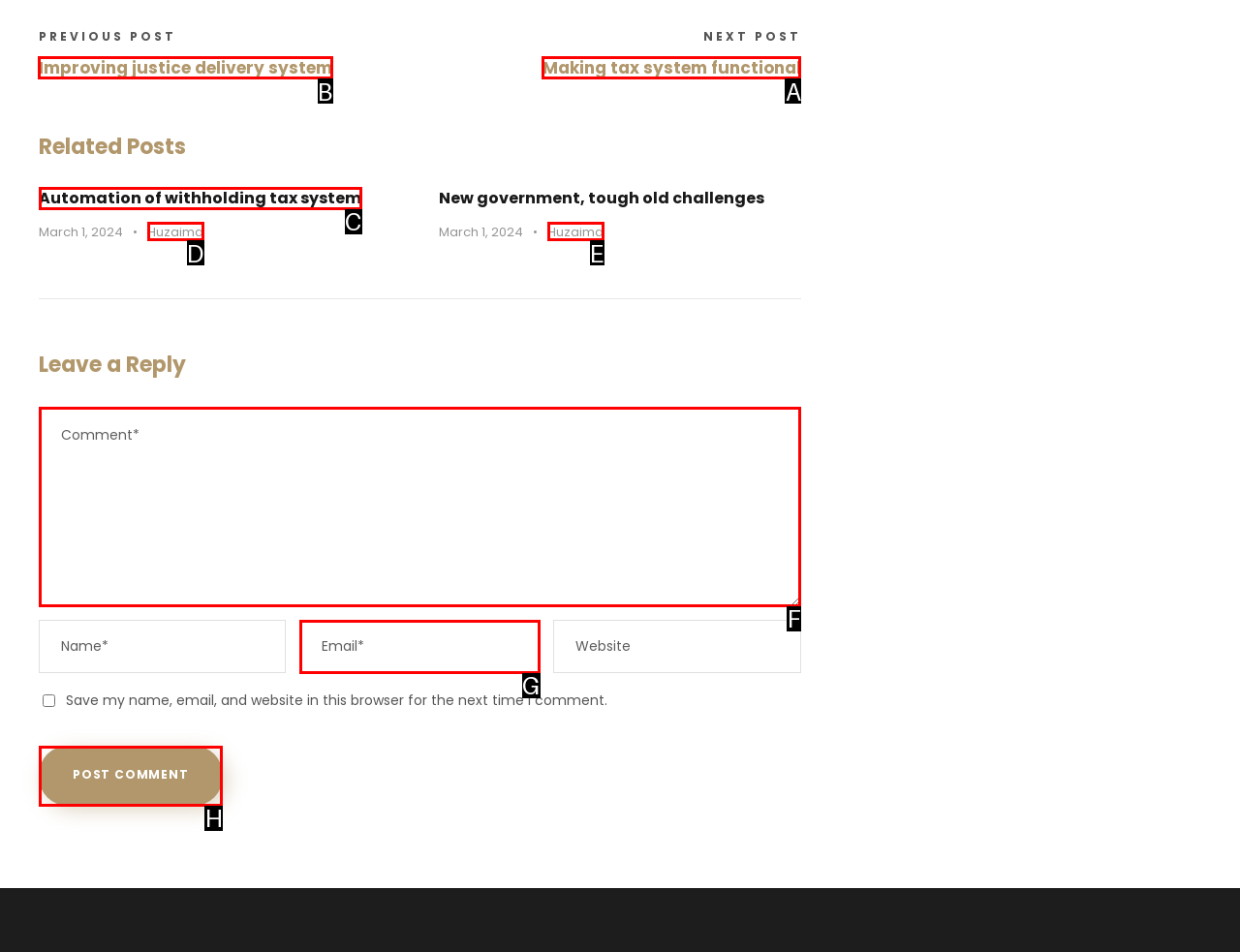What is the letter of the UI element you should click to View Ignition Replacement Fremont? Provide the letter directly.

None